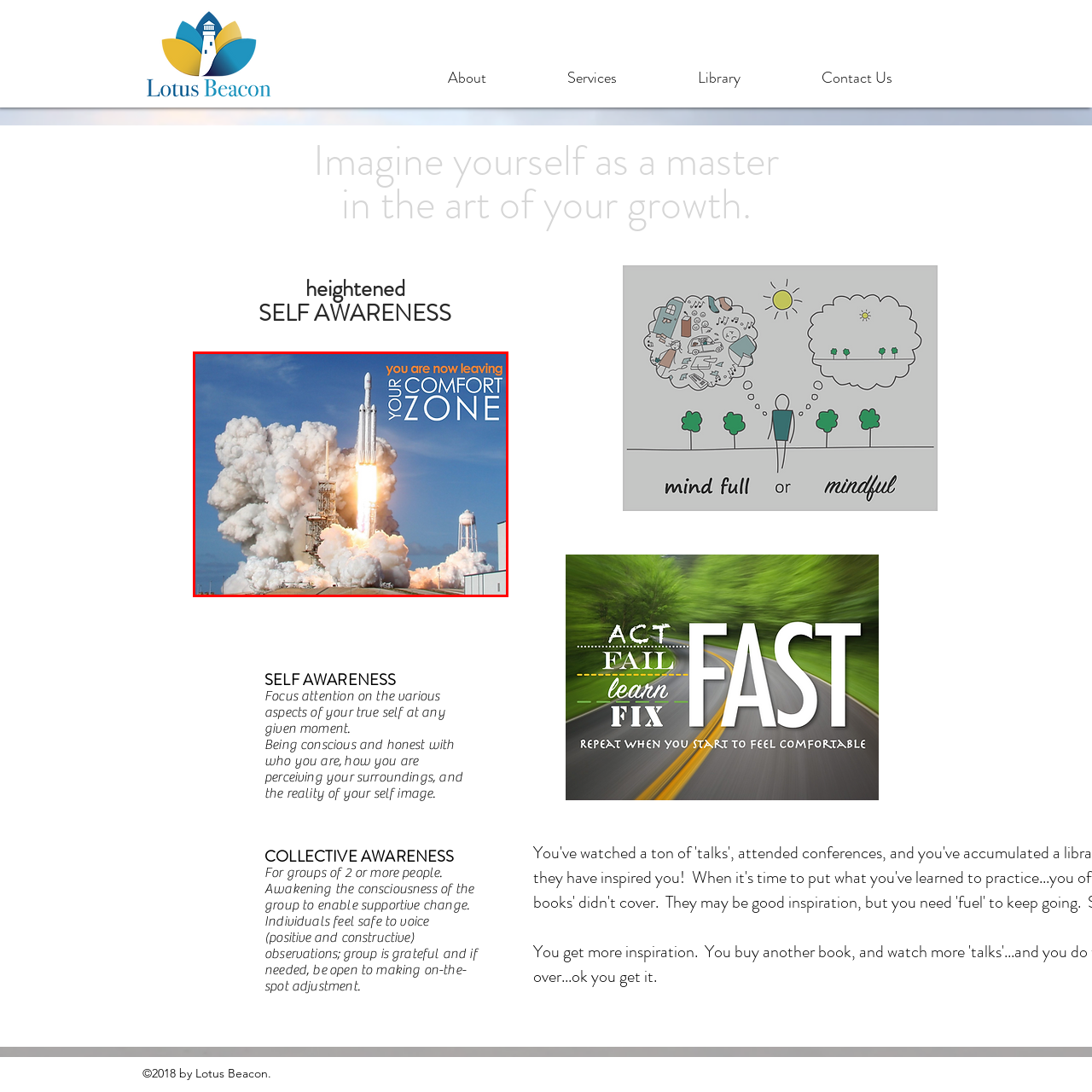Elaborate on the details of the image that is highlighted by the red boundary.

The image captures a dramatic launch scene of a rocket ascending into a bright blue sky, surrounded by billowing clouds of smoke and steam. The rocket is depicted in mid-lift-off, with a powerful burst of flame and exhaust emerging from its engines, symbolizing the moment of departure from familiarity and routine. Overlaid on the image in bold text, the motivational phrase reads "you are now leaving YOUR COMFORT ZONE," reinforcing the theme of taking bold steps into the unknown. This visual serves as an inspiring reminder of the courage required to embrace change and pursue personal growth, urging viewers to embark on their own journeys beyond what they know.